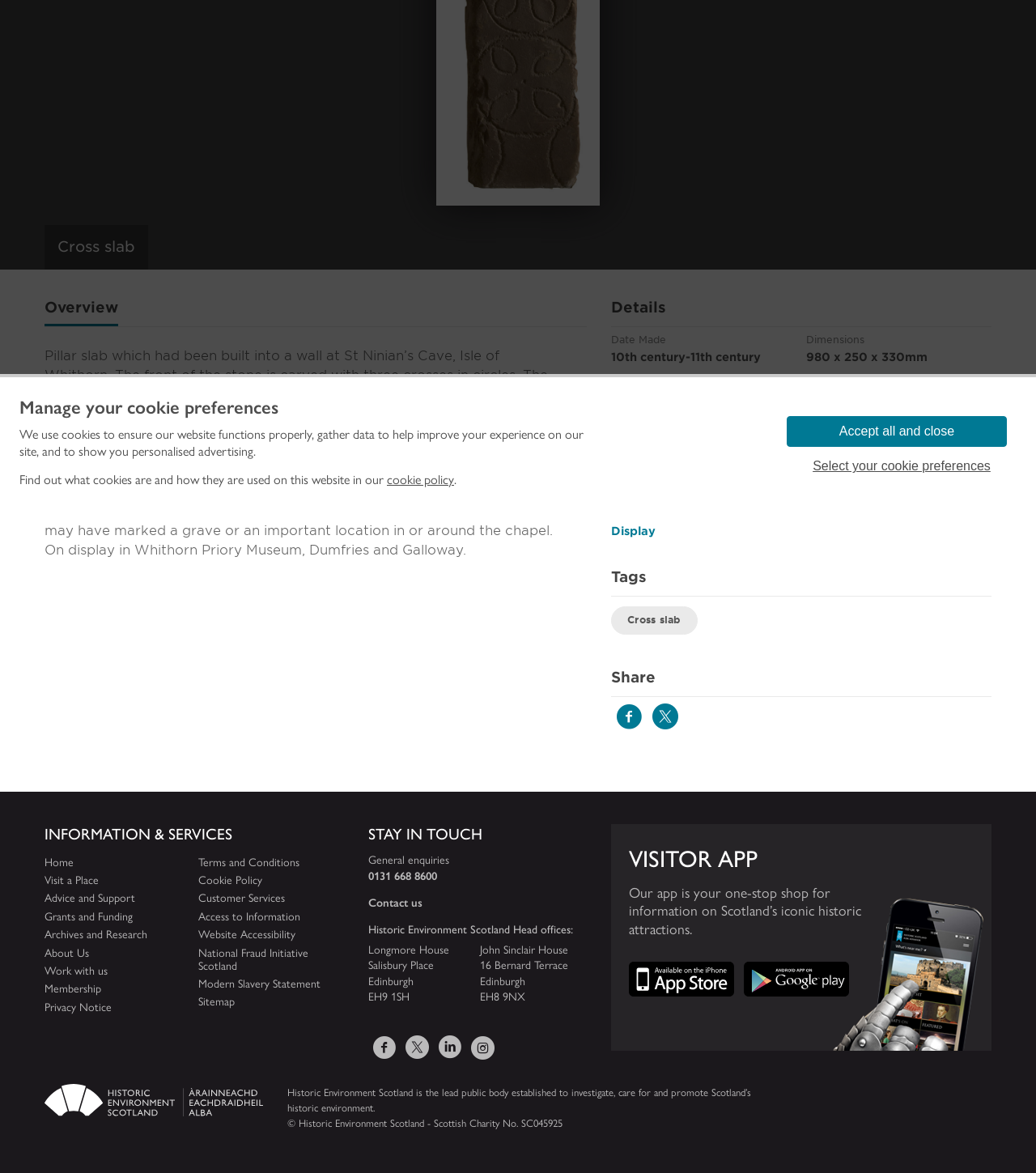Identify the bounding box of the UI element described as follows: "Overview". Provide the coordinates as four float numbers in the range of 0 to 1 [left, top, right, bottom].

[0.043, 0.246, 0.114, 0.278]